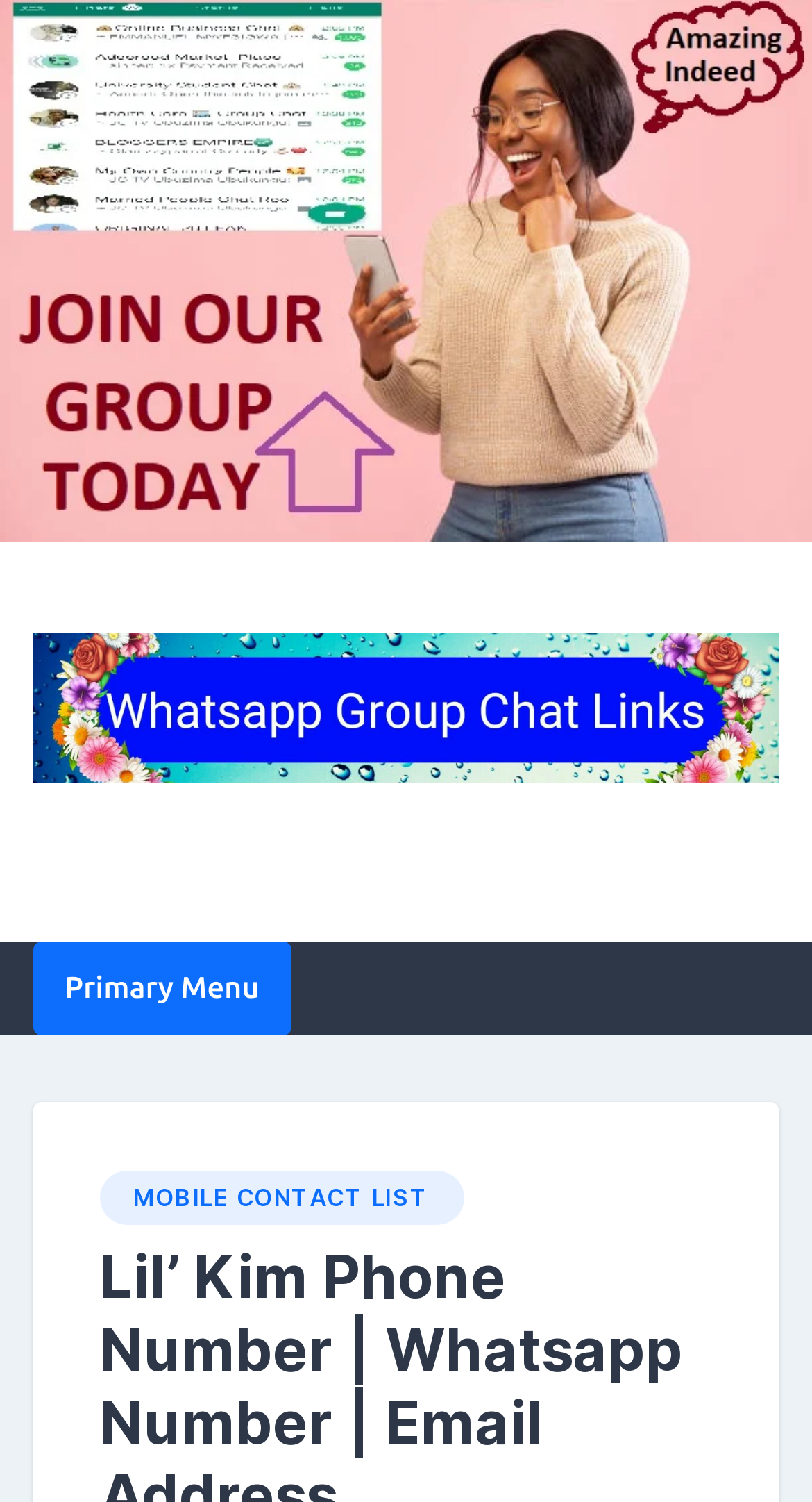Detail the various sections and features present on the webpage.

The webpage is about Lil' Kim's contact information, specifically her phone number and WhatsApp number. At the top of the page, there is a prominent link to a "USA girl whatsapp group link" accompanied by a large image that spans the entire width of the page. Below this, there are multiple links and an image related to "WhatsApp Group Links", which are positioned near the top-center of the page. 

To the right of these links, there is a static text that reads "WhatsApp Group Links For Crypto And Bitcoin Chat". Further down, there is a button labeled "Primary Menu" that, when expanded, reveals a link to a "MOBILE CONTACT LIST".